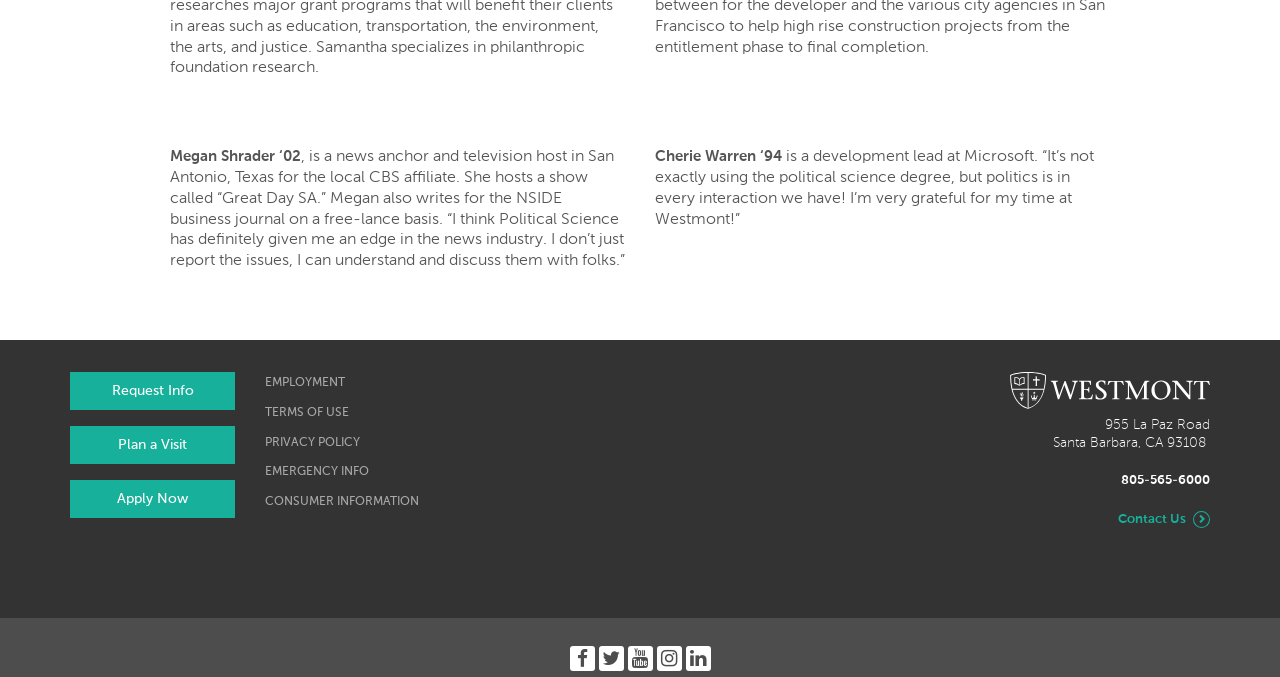Given the description "aria-label="LinkedIn" title="LinkedIn"", determine the bounding box of the corresponding UI element.

[0.536, 0.954, 0.555, 0.991]